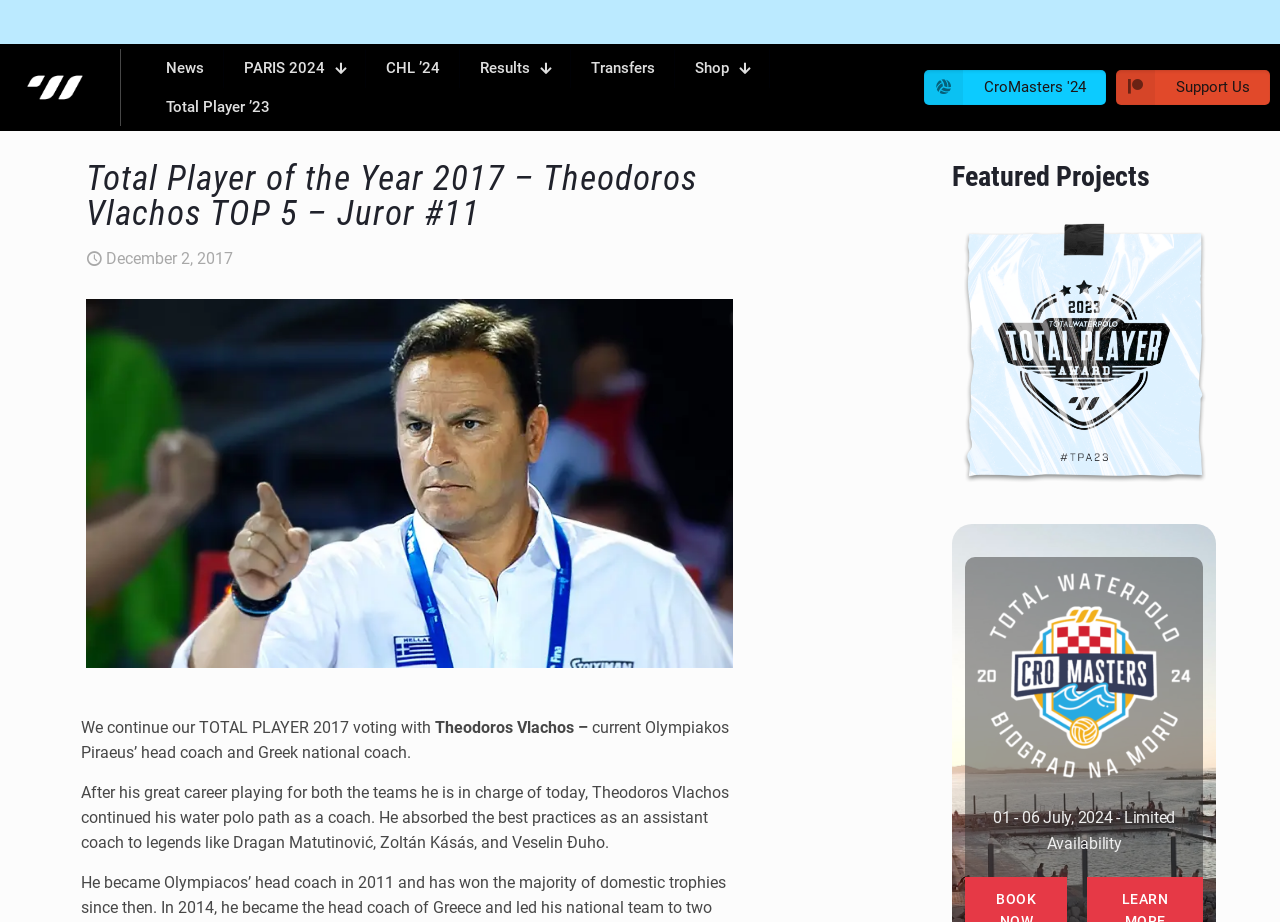What is the topic of the 'Featured Projects' section?
Answer the question in a detailed and comprehensive manner.

I found the answer by looking at the heading 'Featured Projects' and the figure element below it, but there is no specific topic mentioned in this section.